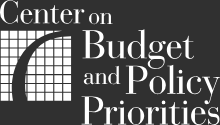Craft a detailed explanation of the image.

The image features the logo of the Center on Budget and Policy Priorities, a prominent organization that focuses on researching and advocating for policy solutions to promote social and economic equity. The logo is presented against a dark background and includes the organization’s name in a sophisticated font arrangement. Notably, the logo incorporates a geometric grid design, symbolizing structure and analysis, which reflects the organization’s commitment to detailed budget analysis and policy prioritization.